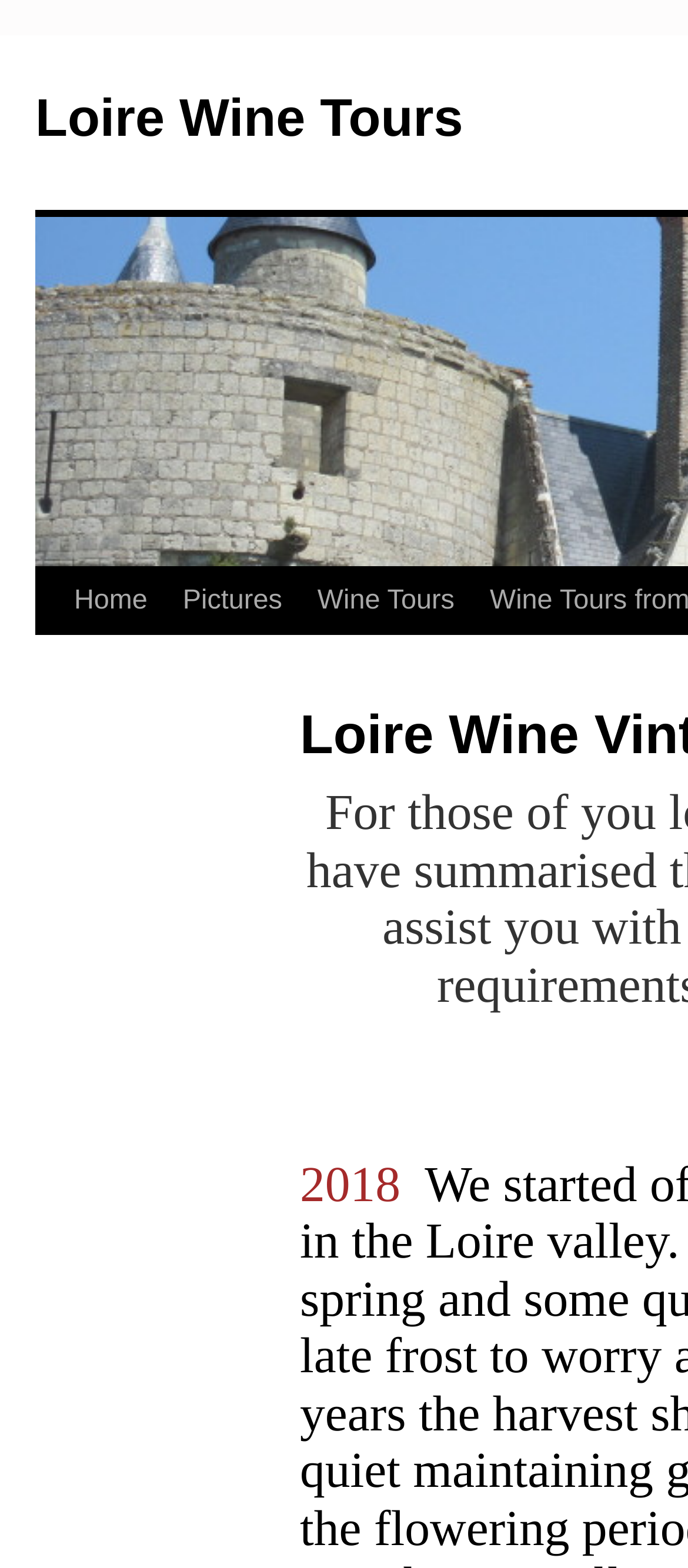What is the purpose of the 'Skip to content' link?
Look at the screenshot and respond with a single word or phrase.

To skip to the main content